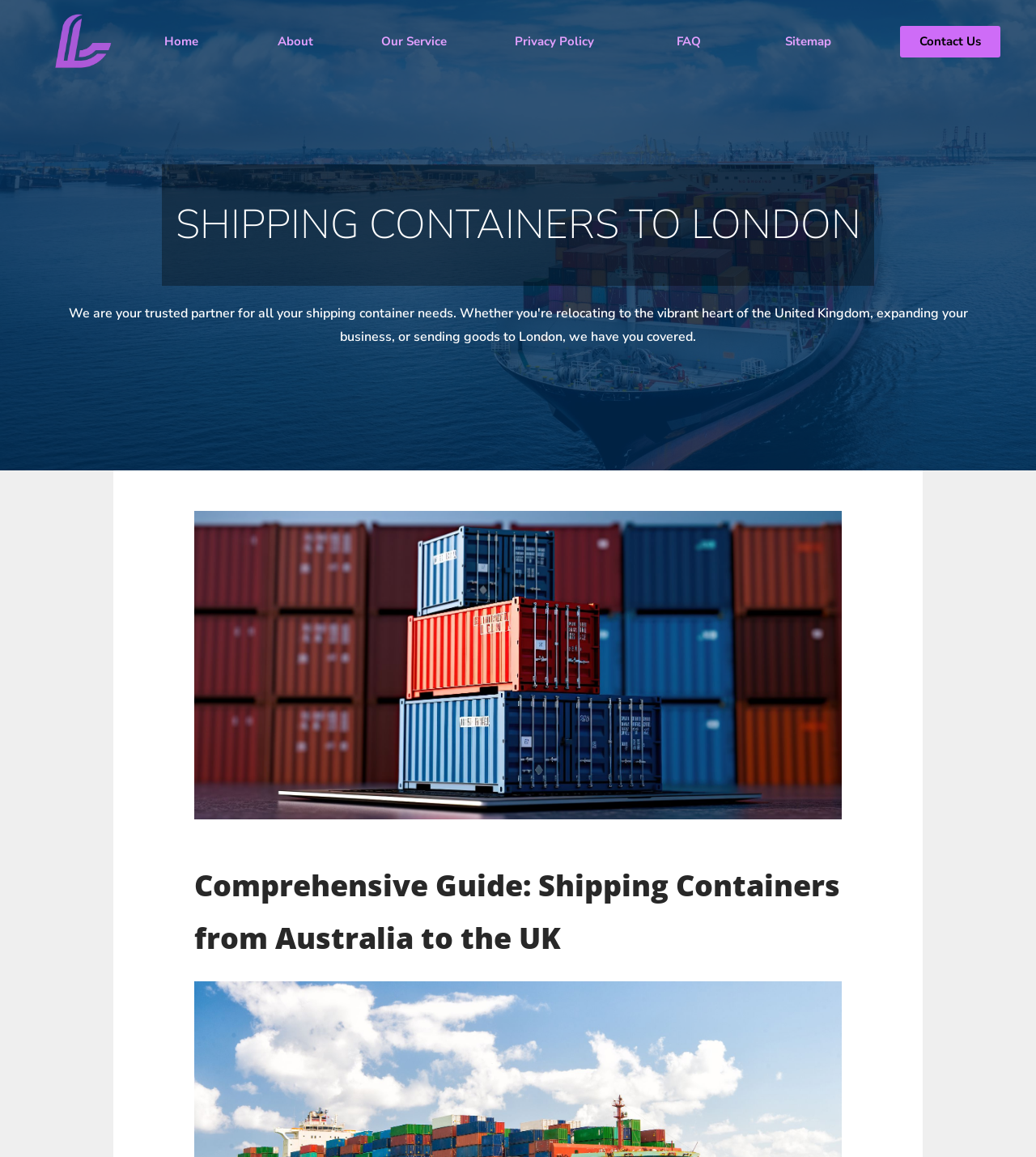What is the destination for shipping? Analyze the screenshot and reply with just one word or a short phrase.

London